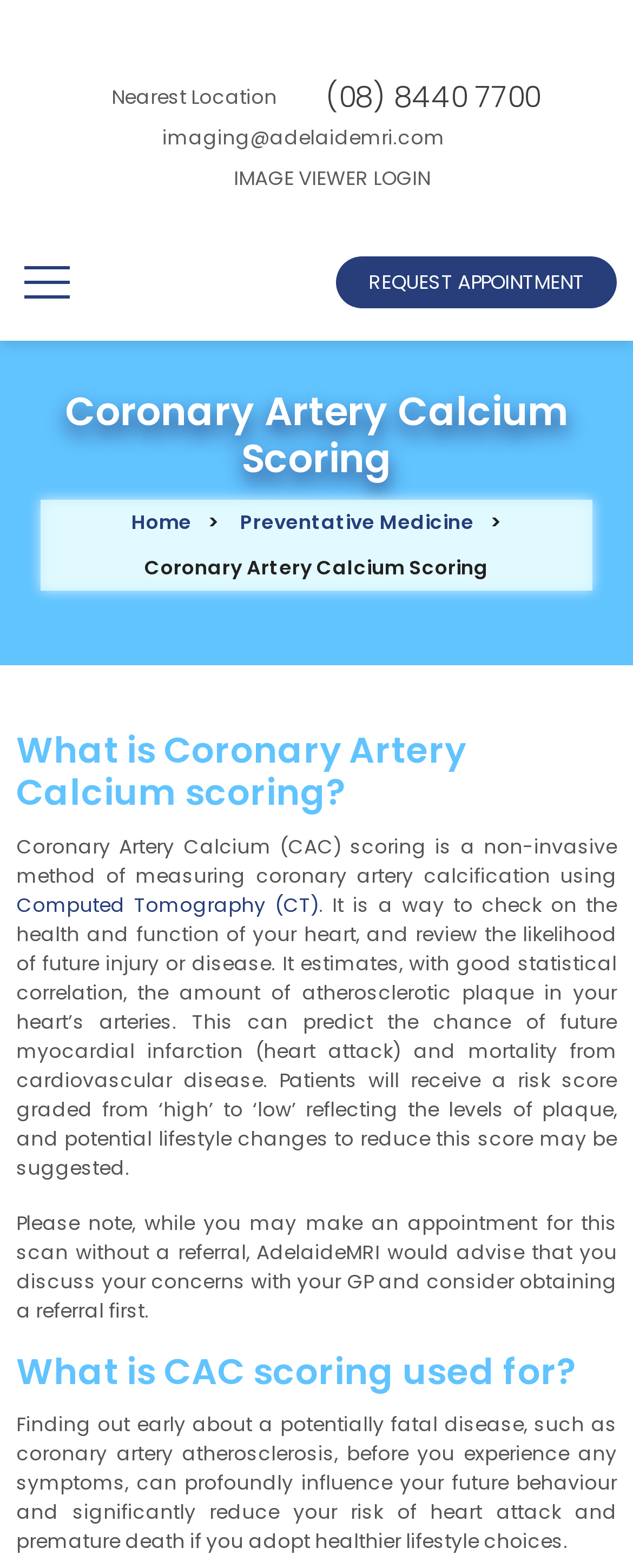What is the recommended action before making an appointment?
Please give a detailed and elaborate answer to the question based on the image.

According to the webpage, AdelaideMRI would advise that patients discuss their concerns with their GP and consider obtaining a referral first before making an appointment for the CAC scoring scan.